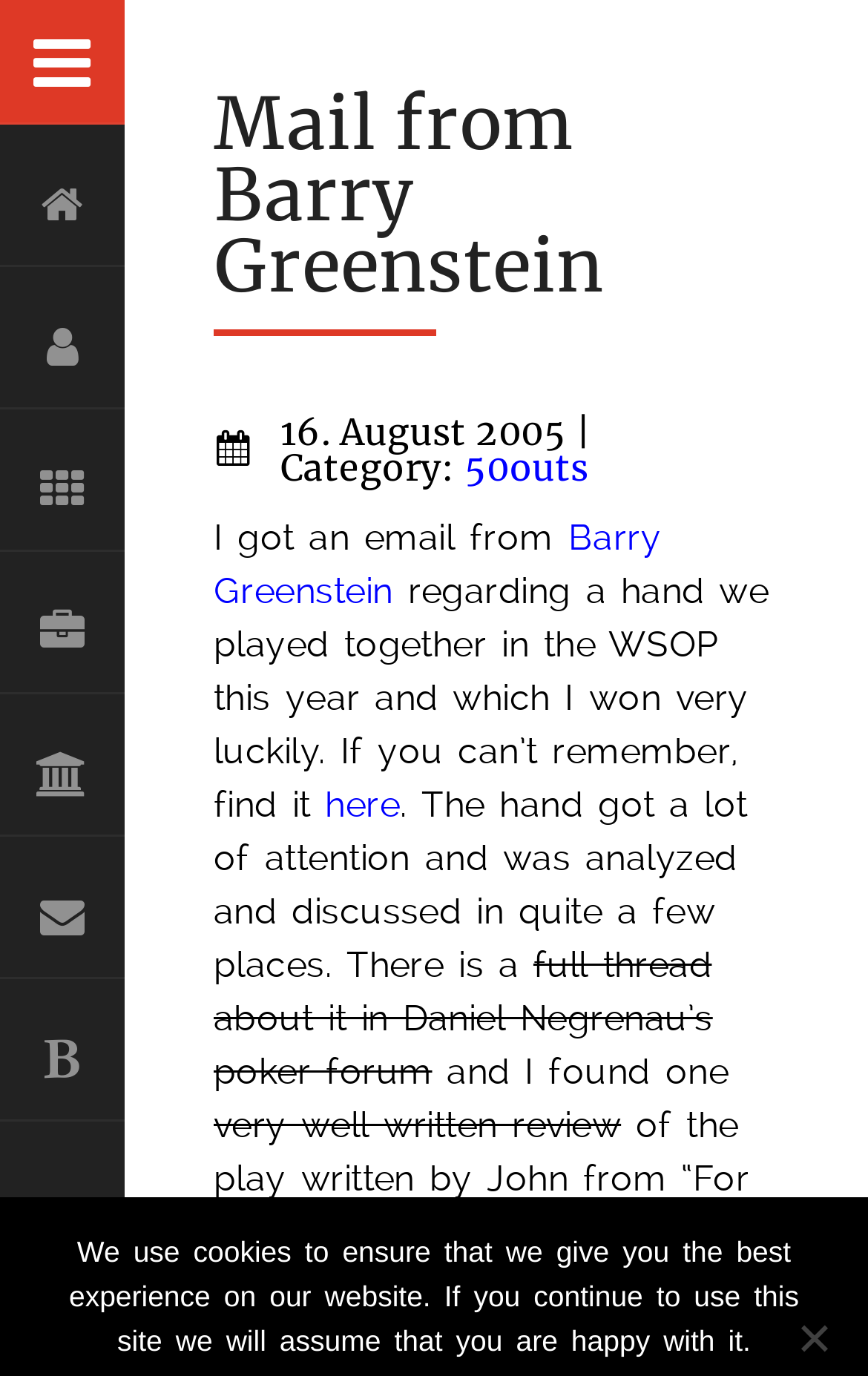Analyze the image and give a detailed response to the question:
What is the name of the blog mentioned?

The webpage mentions a review written by John from 'For a better tomorrow', which suggests that 'For a better tomorrow' is the name of the blog.